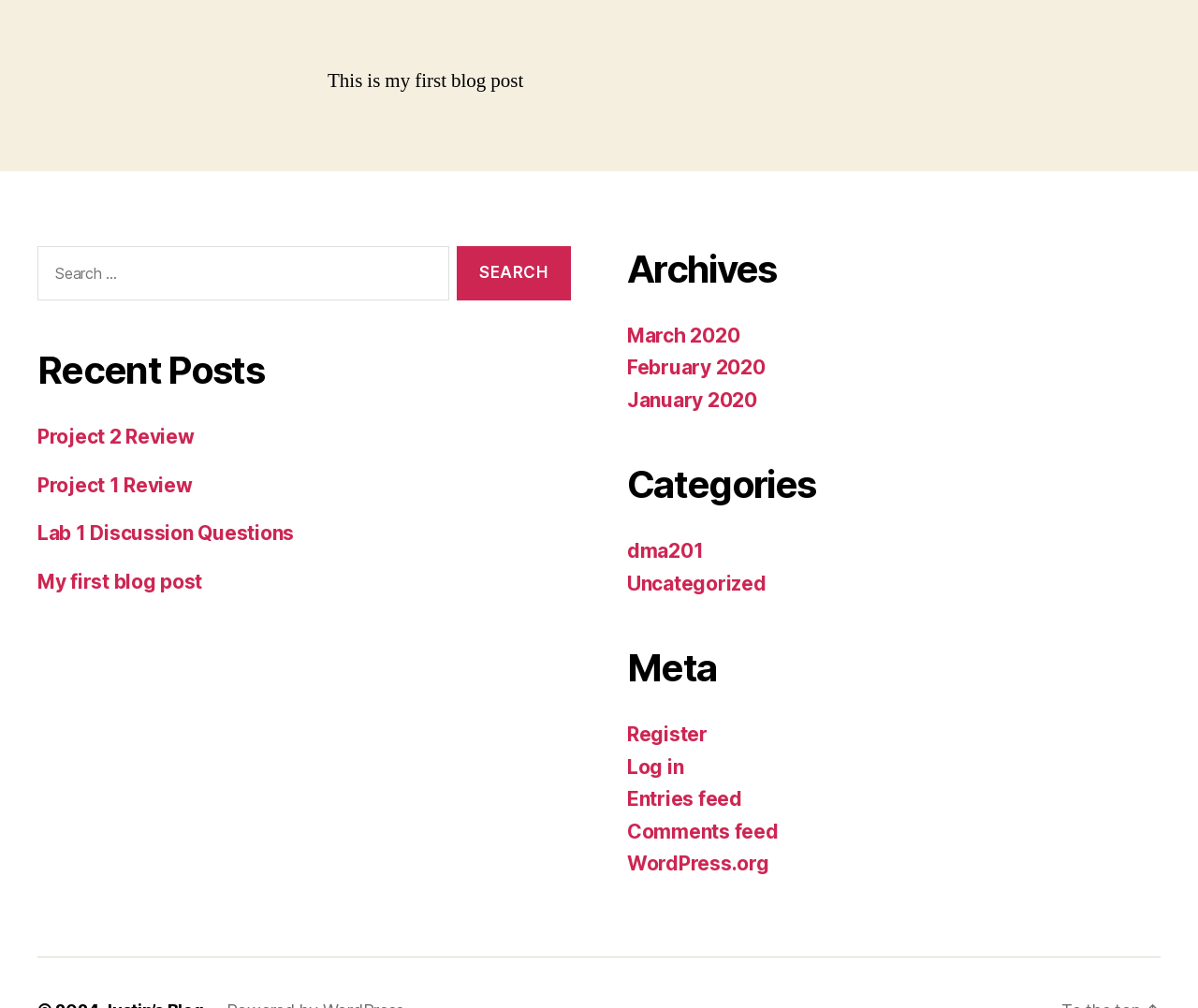Identify the bounding box of the HTML element described here: "Lab 1 Discussion Questions". Provide the coordinates as four float numbers between 0 and 1: [left, top, right, bottom].

[0.031, 0.517, 0.245, 0.541]